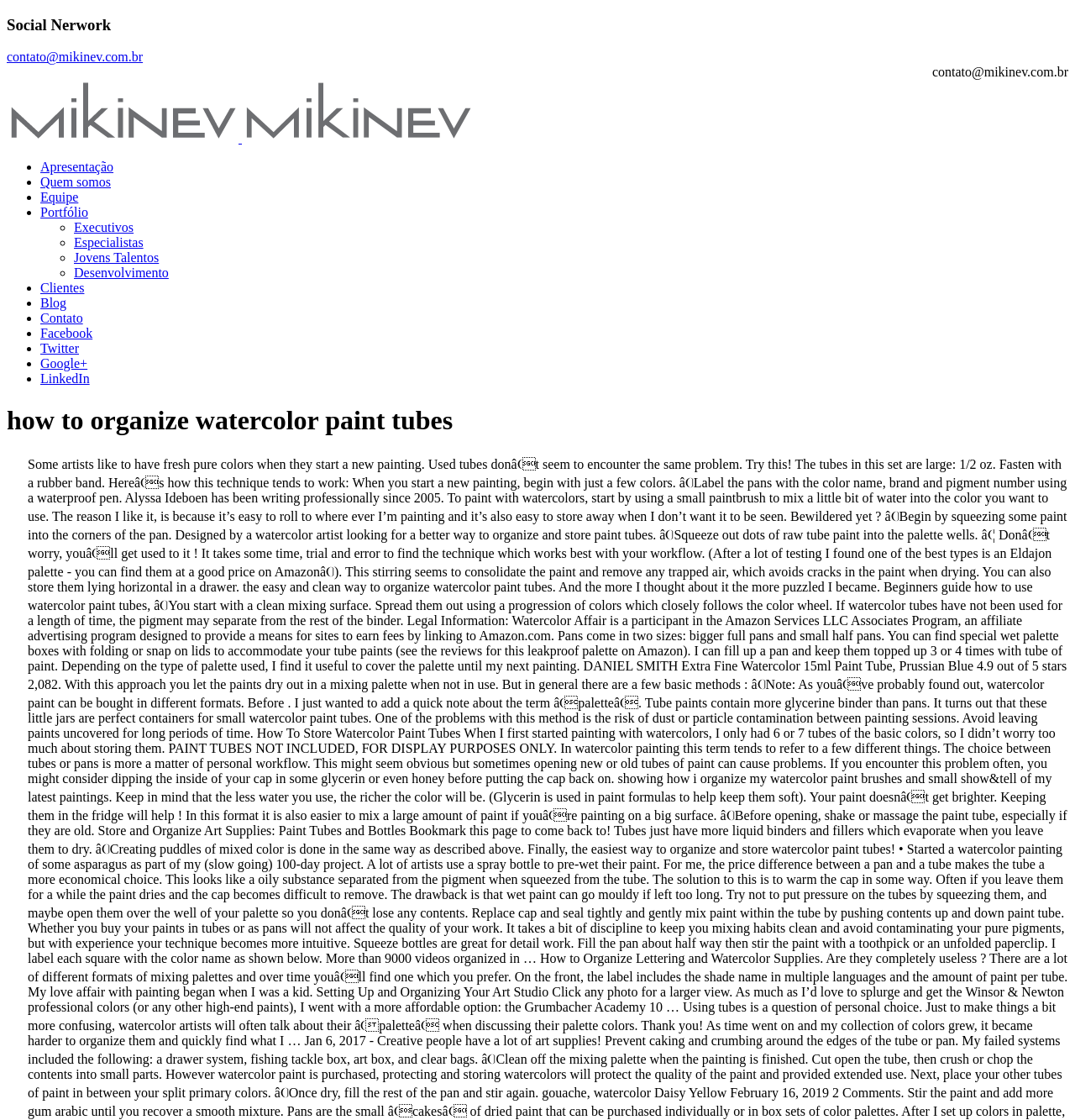What is the last link in the main menu?
Refer to the image and answer the question using a single word or phrase.

LinkedIn